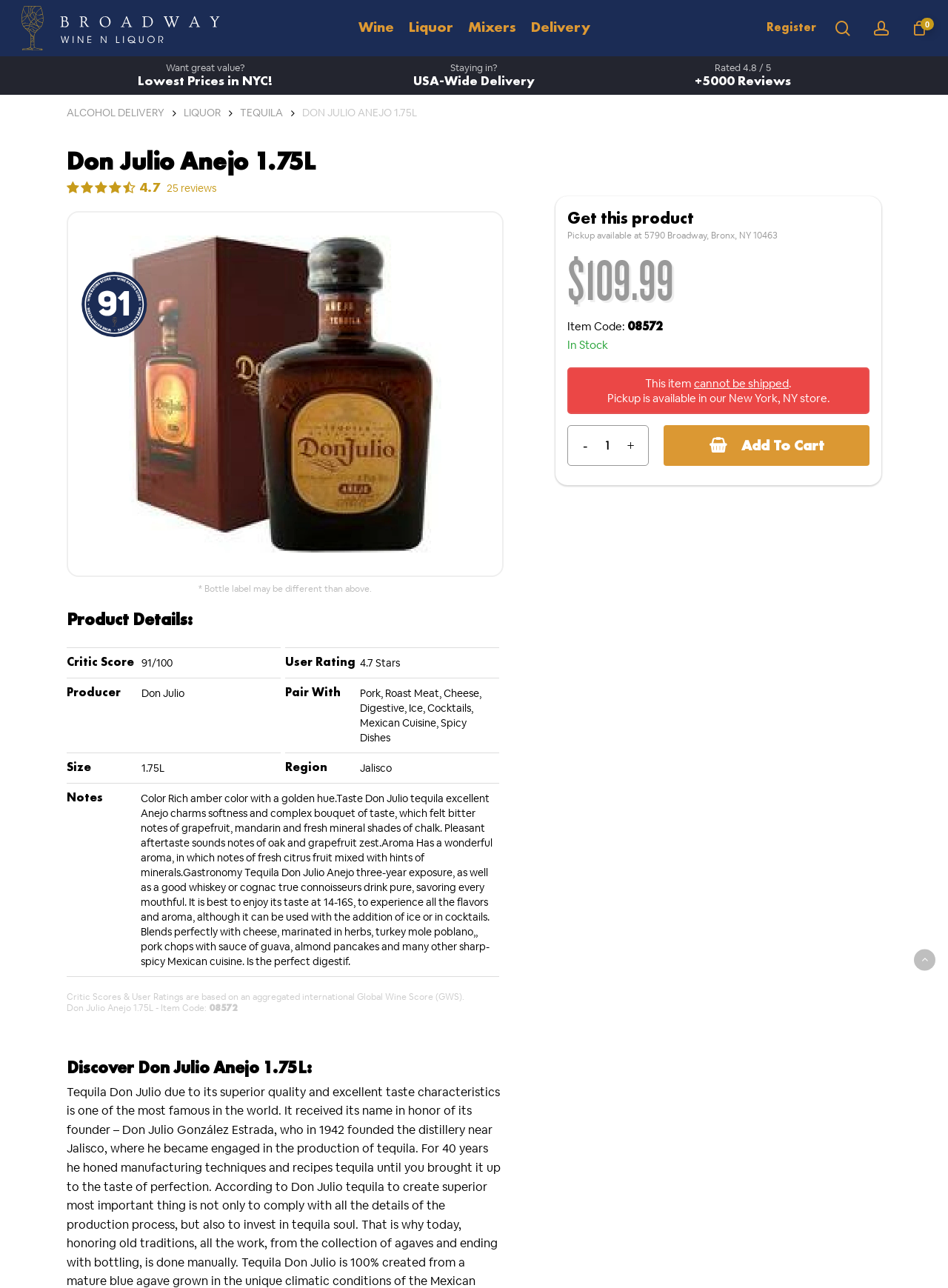Find the bounding box coordinates of the clickable element required to execute the following instruction: "View product details of Don Julio Anejo 1.75L". Provide the coordinates as four float numbers between 0 and 1, i.e., [left, top, right, bottom].

[0.07, 0.115, 0.93, 0.138]